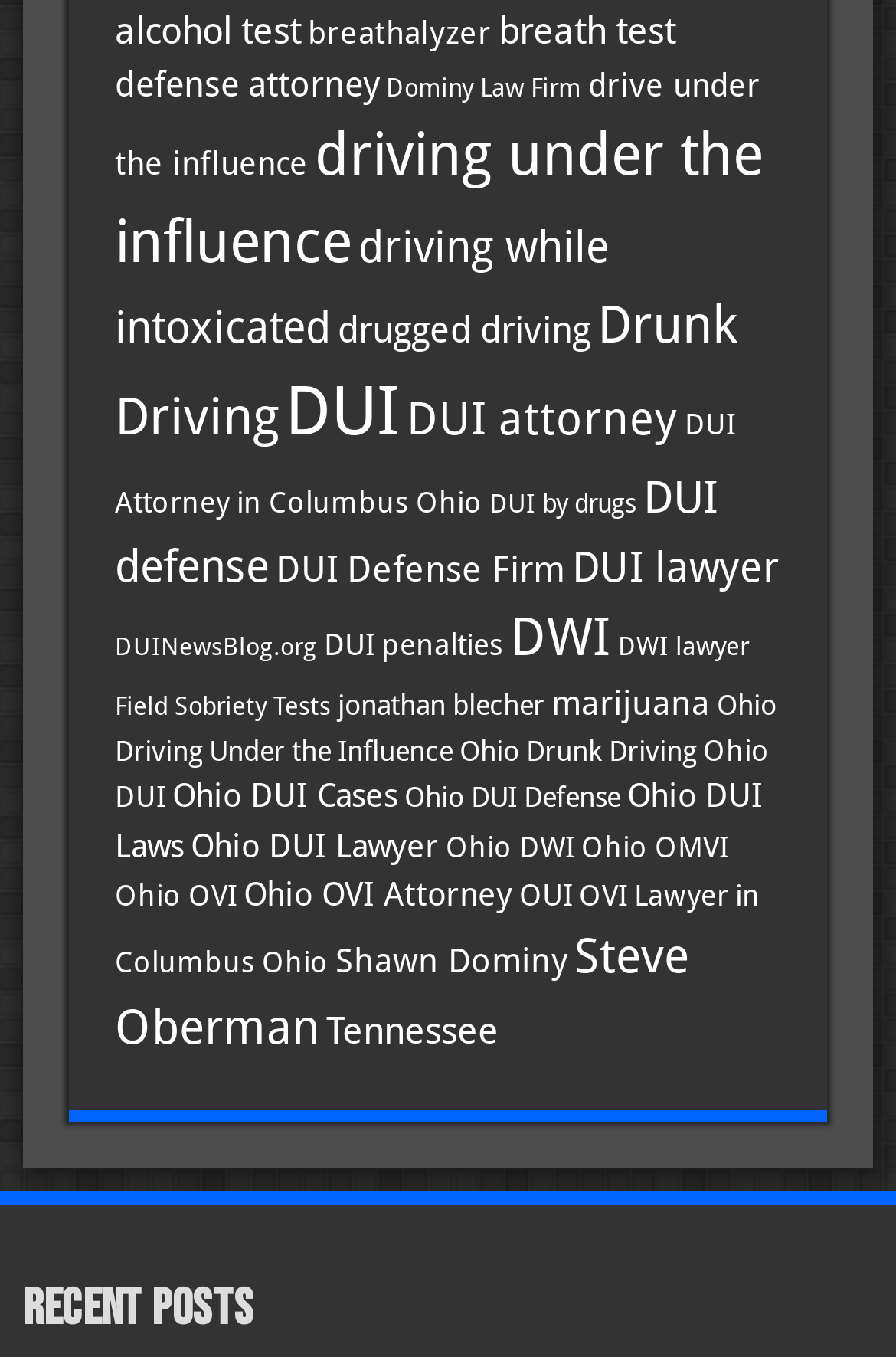How many items are related to 'driving under the influence'?
Kindly offer a comprehensive and detailed response to the question.

By looking at the link 'driving under the influence (132 items)', I can see that there are 132 items related to this topic.